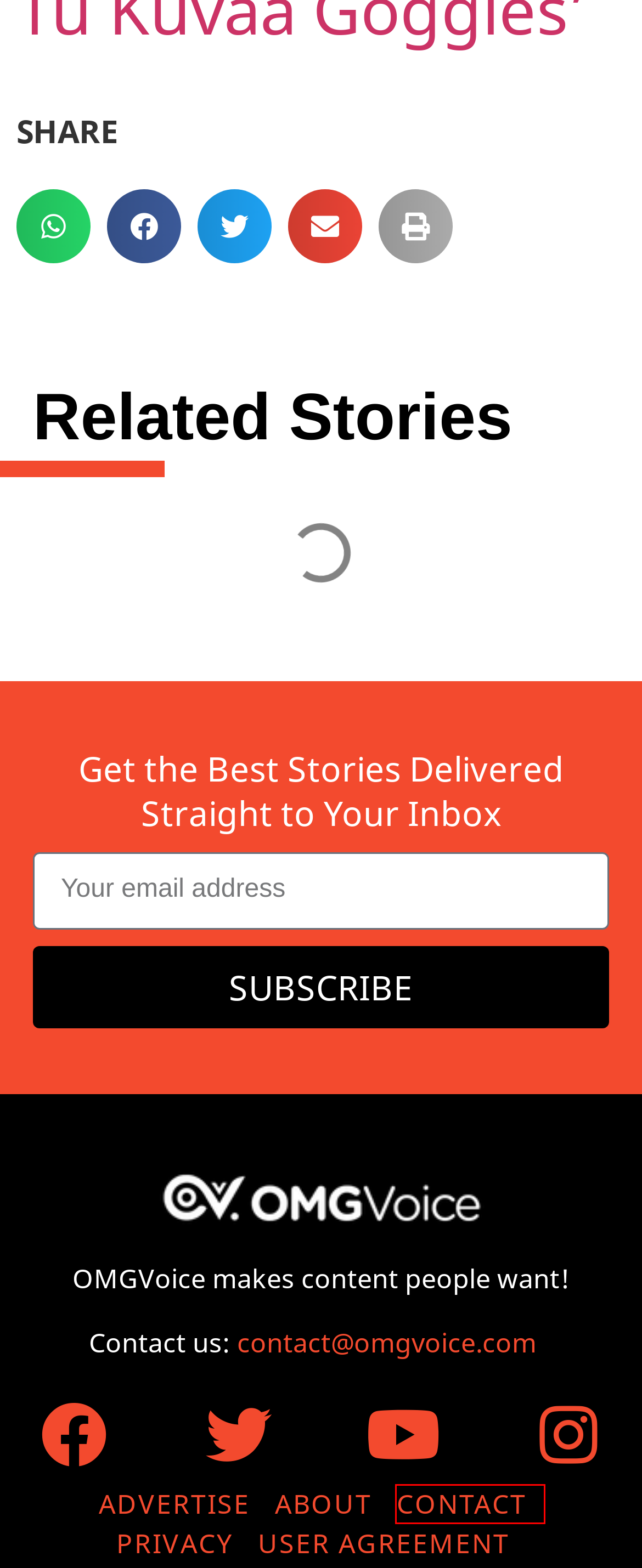Given a screenshot of a webpage featuring a red bounding box, identify the best matching webpage description for the new page after the element within the red box is clicked. Here are the options:
A. February 2021 - OMGVoice
B. About OMGVoice
C. Advertise With OMGVoice
D. OMGVoice - Social News for the Ghanaian Millennial
E. Uhuru to Sonko: 'Kazi Yako Ilikuwa Tu Kuvaa Goggles'
F. User Agreement
G. Contact OMGVoice
H. Privacy Policy

G